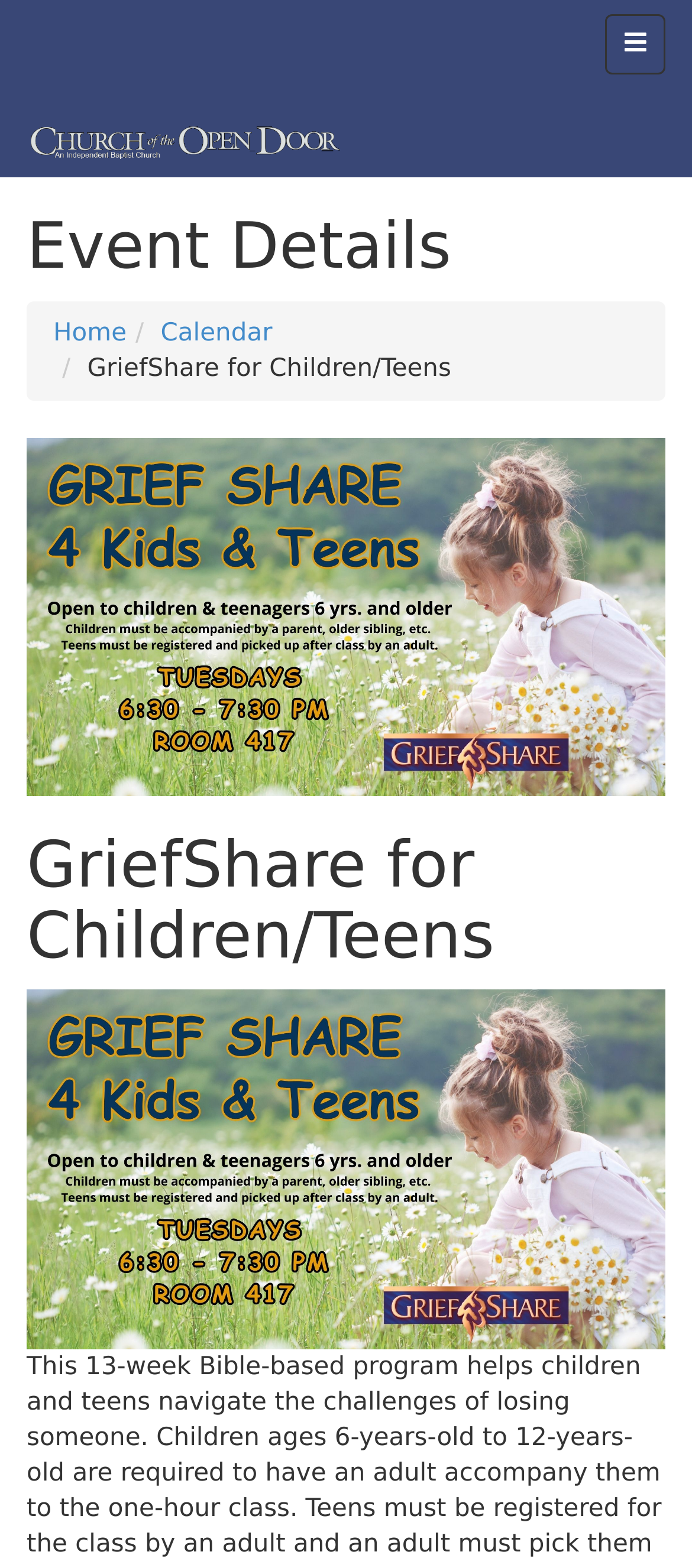What is the name of the program?
Please describe in detail the information shown in the image to answer the question.

The webpage has a heading and a link with the text 'GriefShare for Children/Teens', which suggests that this is the name of the program.